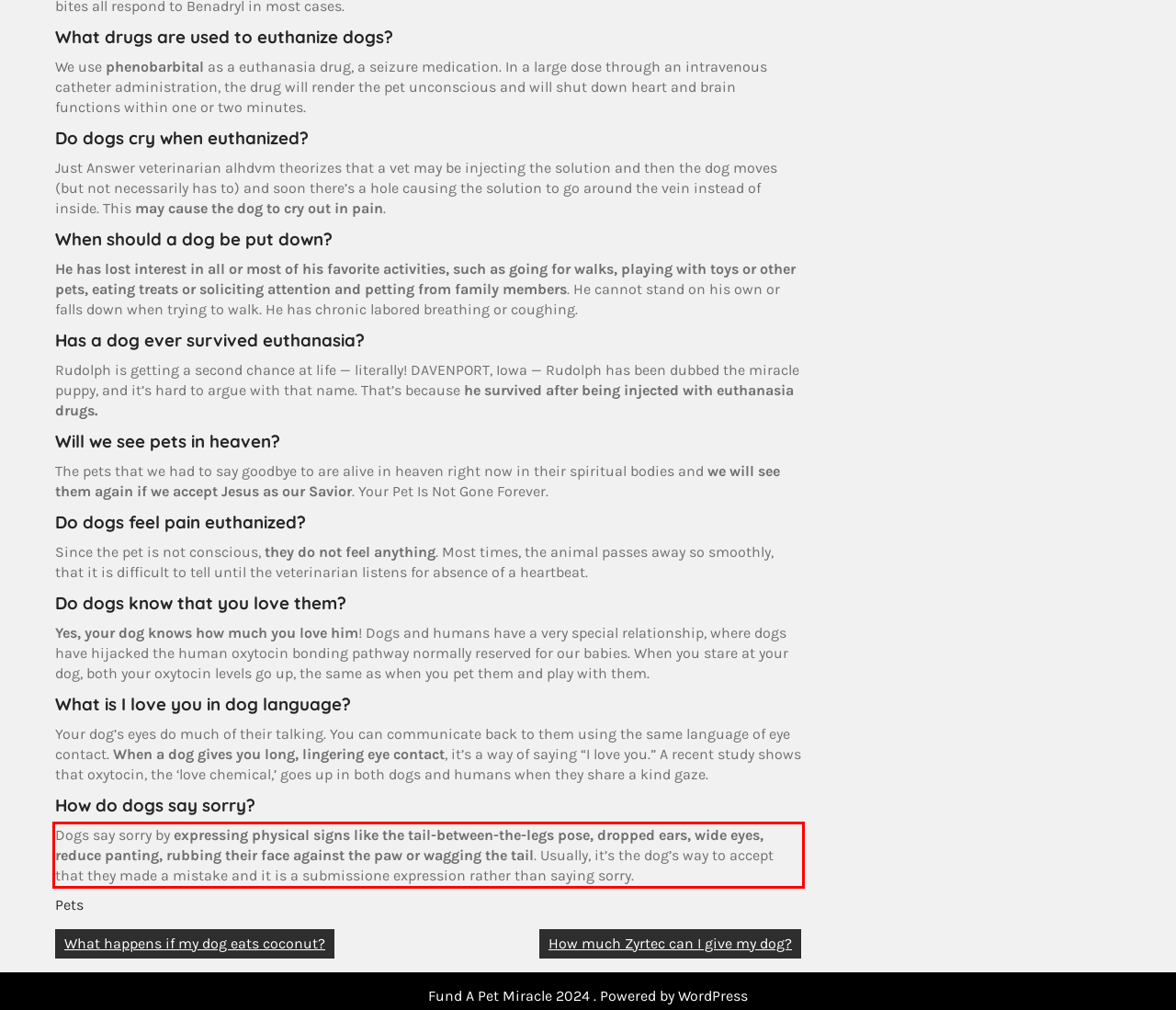In the given screenshot, locate the red bounding box and extract the text content from within it.

Dogs say sorry by expressing physical signs like the tail-between-the-legs pose, dropped ears, wide eyes, reduce panting, rubbing their face against the paw or wagging the tail. Usually, it’s the dog’s way to accept that they made a mistake and it is a submissione expression rather than saying sorry.